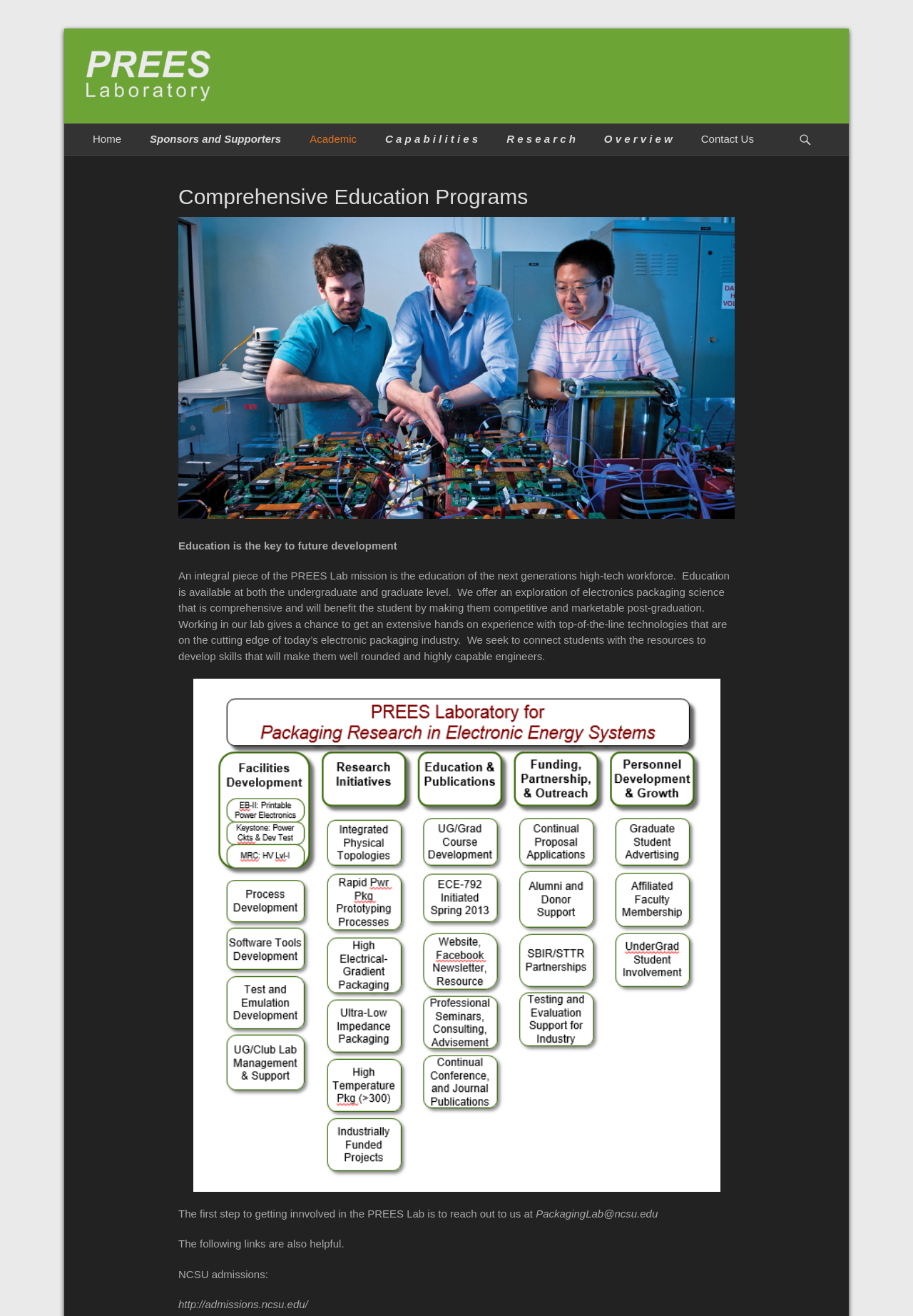Respond with a single word or phrase to the following question:
What is the name of the lab mentioned on the webpage?

PREES Lab